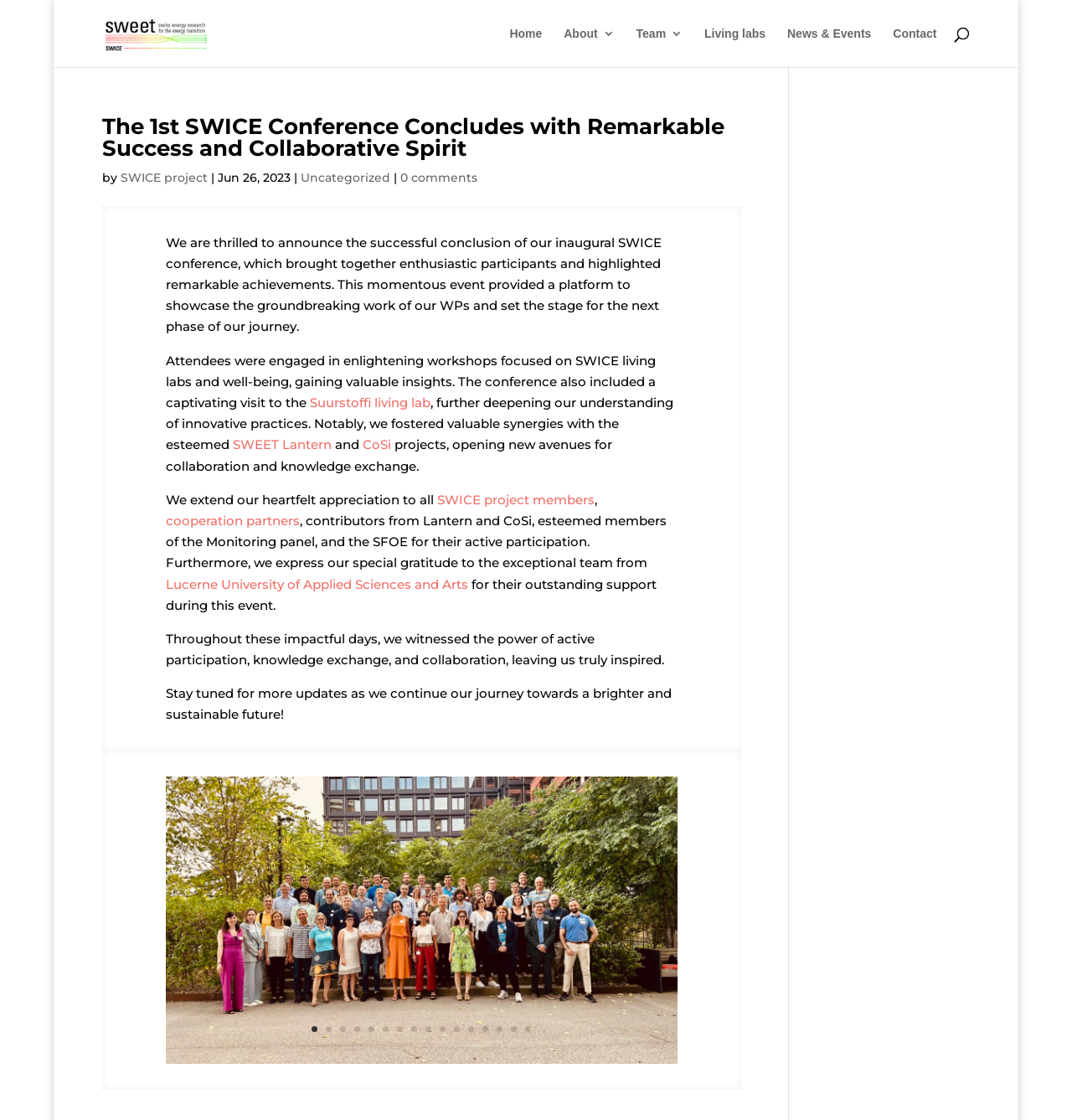Please identify the bounding box coordinates of the clickable area that will allow you to execute the instruction: "go to home page".

[0.475, 0.025, 0.506, 0.06]